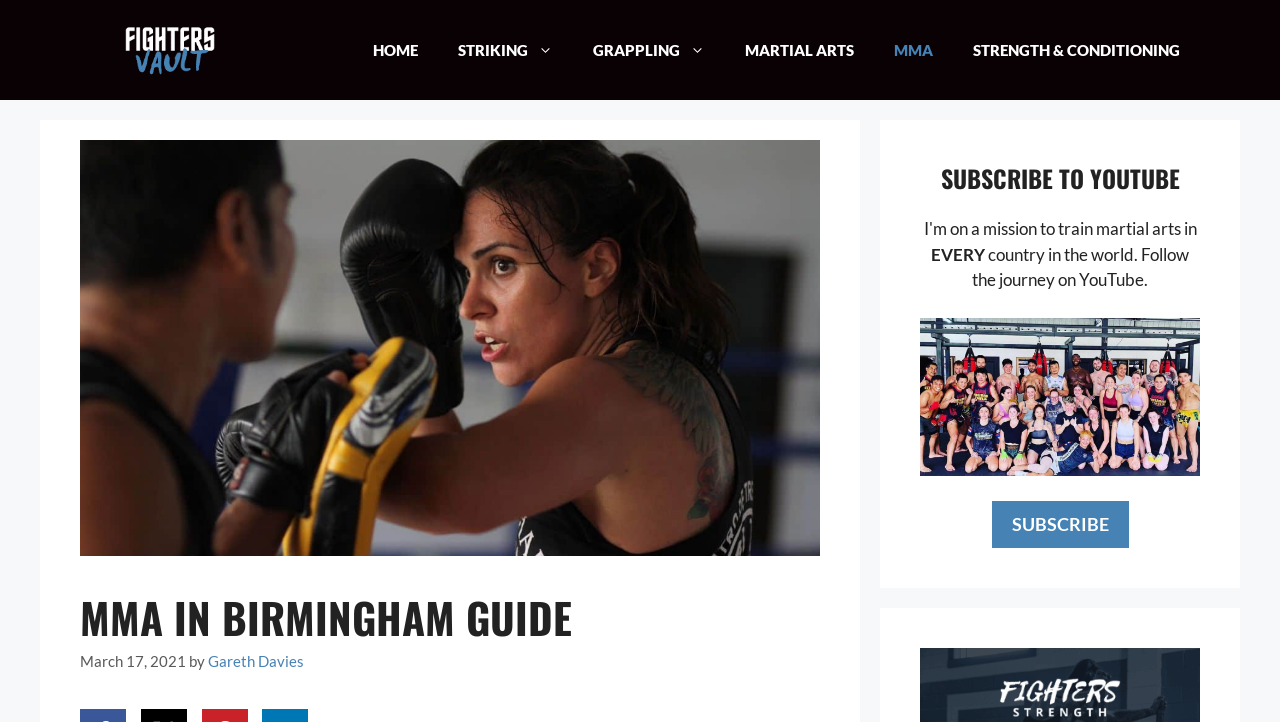Identify the bounding box of the UI component described as: "aria-label="Advertisement" name="aswift_2" title="Advertisement"".

None